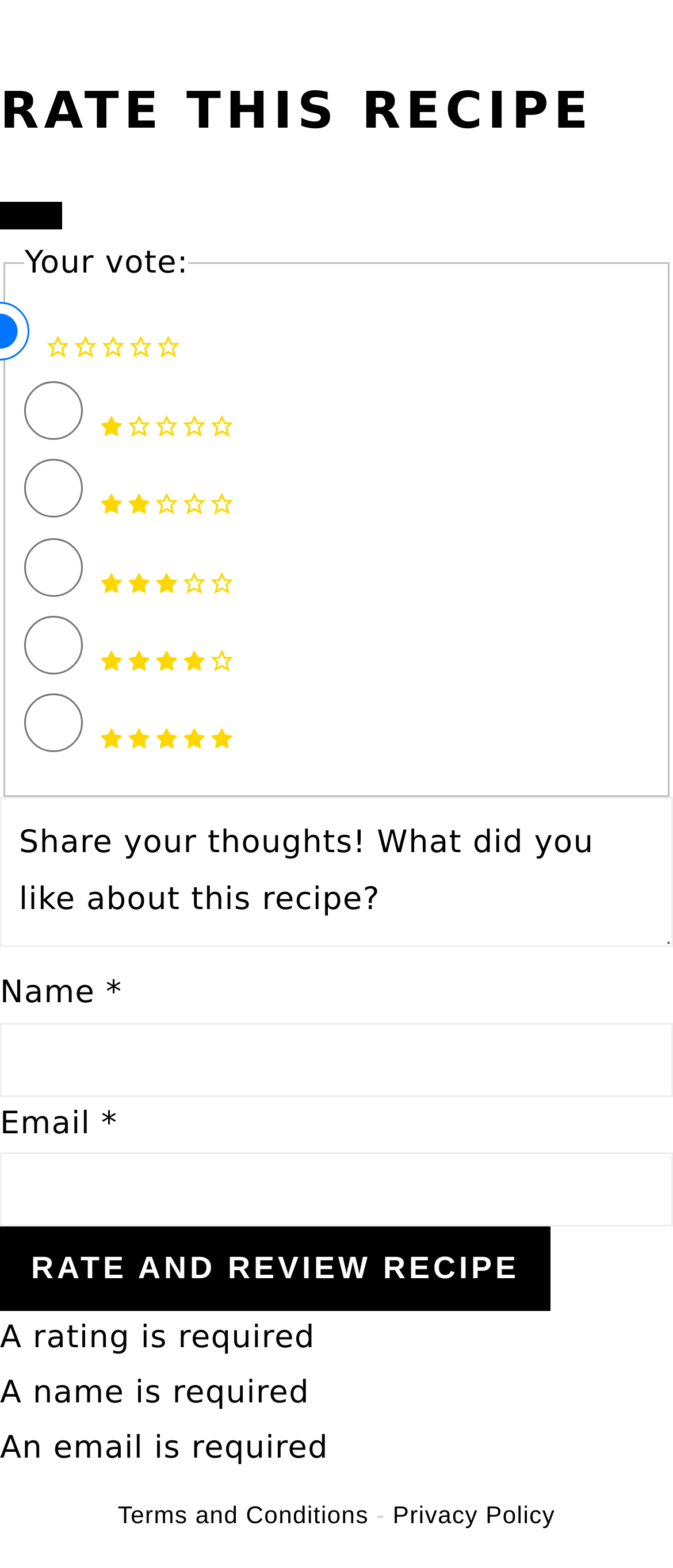Find the bounding box coordinates of the clickable element required to execute the following instruction: "close the popup". Provide the coordinates as four float numbers between 0 and 1, i.e., [left, top, right, bottom].

[0.0, 0.129, 0.092, 0.147]